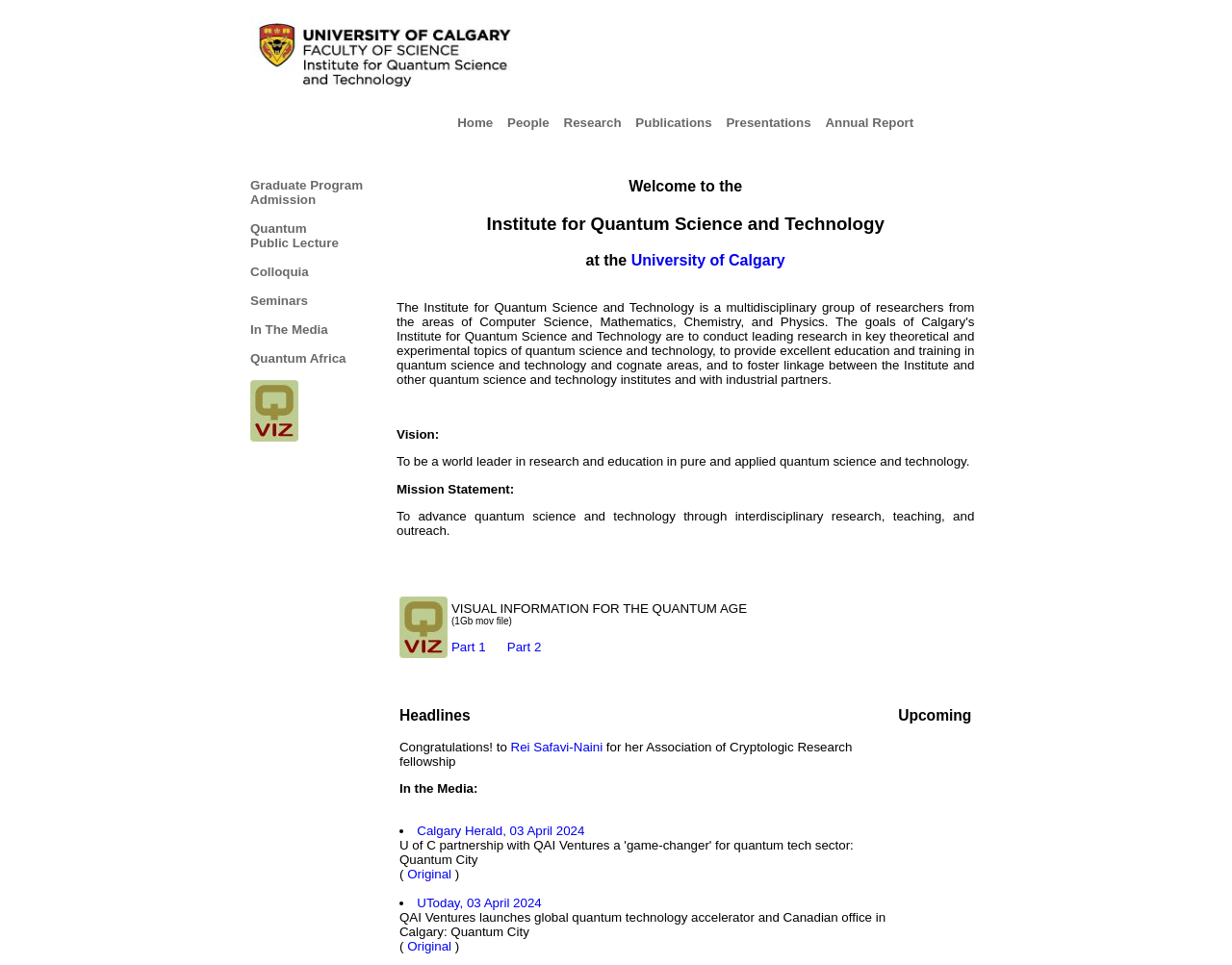Identify the bounding box coordinates for the UI element described as: "UToday, 03 April 2024".

[0.339, 0.928, 0.44, 0.943]